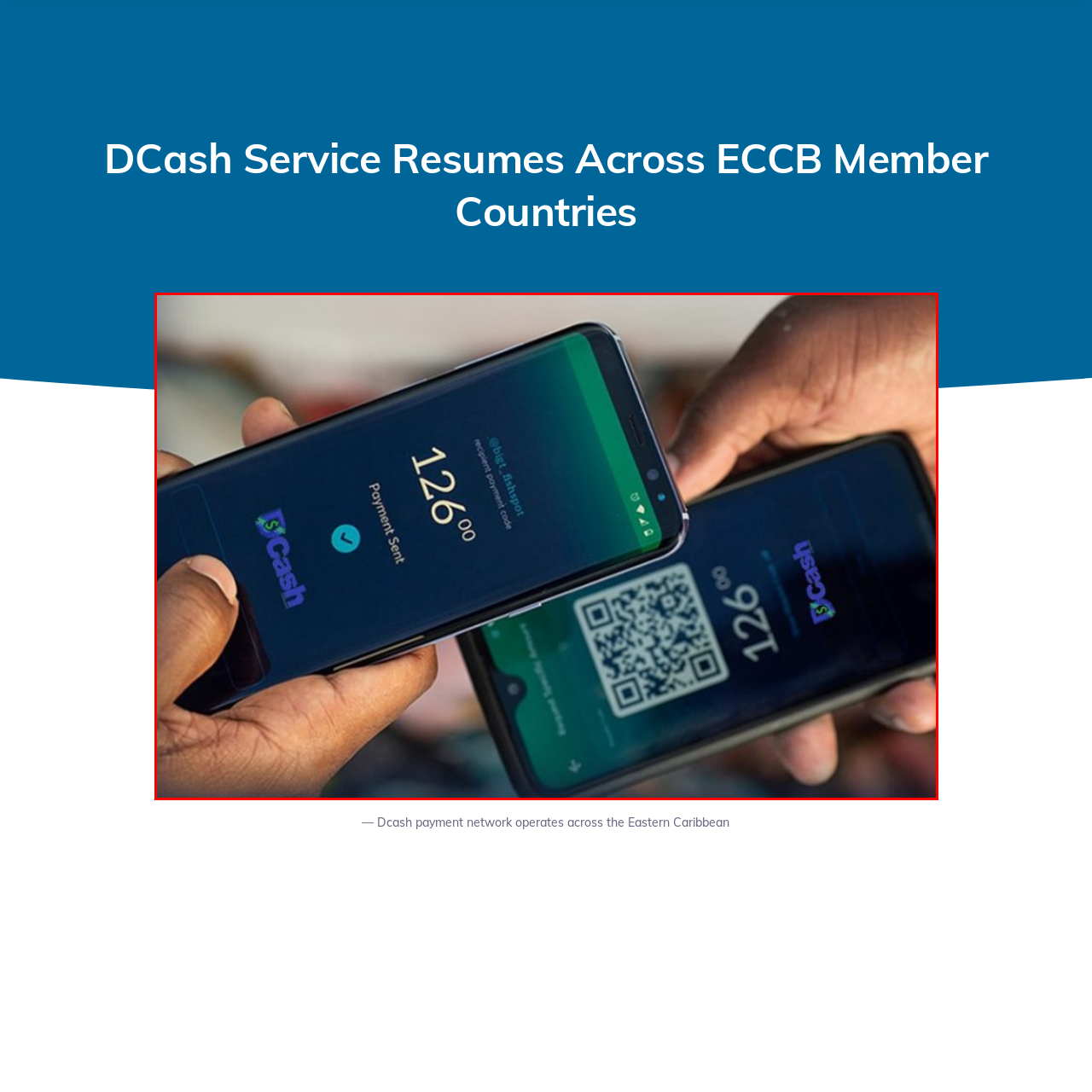Offer a complete and descriptive caption for the image marked by the red box.

The image showcases a digital payment transaction taking place using the Dcash service, which operates across Eastern Caribbean countries. Two smartphones are prominently displayed, each held in a hand. The phone on the left shows a confirmation screen with a payment amount of 126.00, accompanied by a message that reads "Payment Sent." The Dcash logo, featuring a dollar sign, is visible, indicating that the transaction has been successfully completed.

The smartphone on the right features a QR code, which is likely intended for quick scanning for payments or verification. The vibrant green and blue color scheme of the apps highlights the modern, tech-savvy nature of the Dcash service, facilitating seamless and efficient transactions in the digital age. The background hints at an everyday setting, reinforcing the accessibility and convenience of mobile payments in daily life.